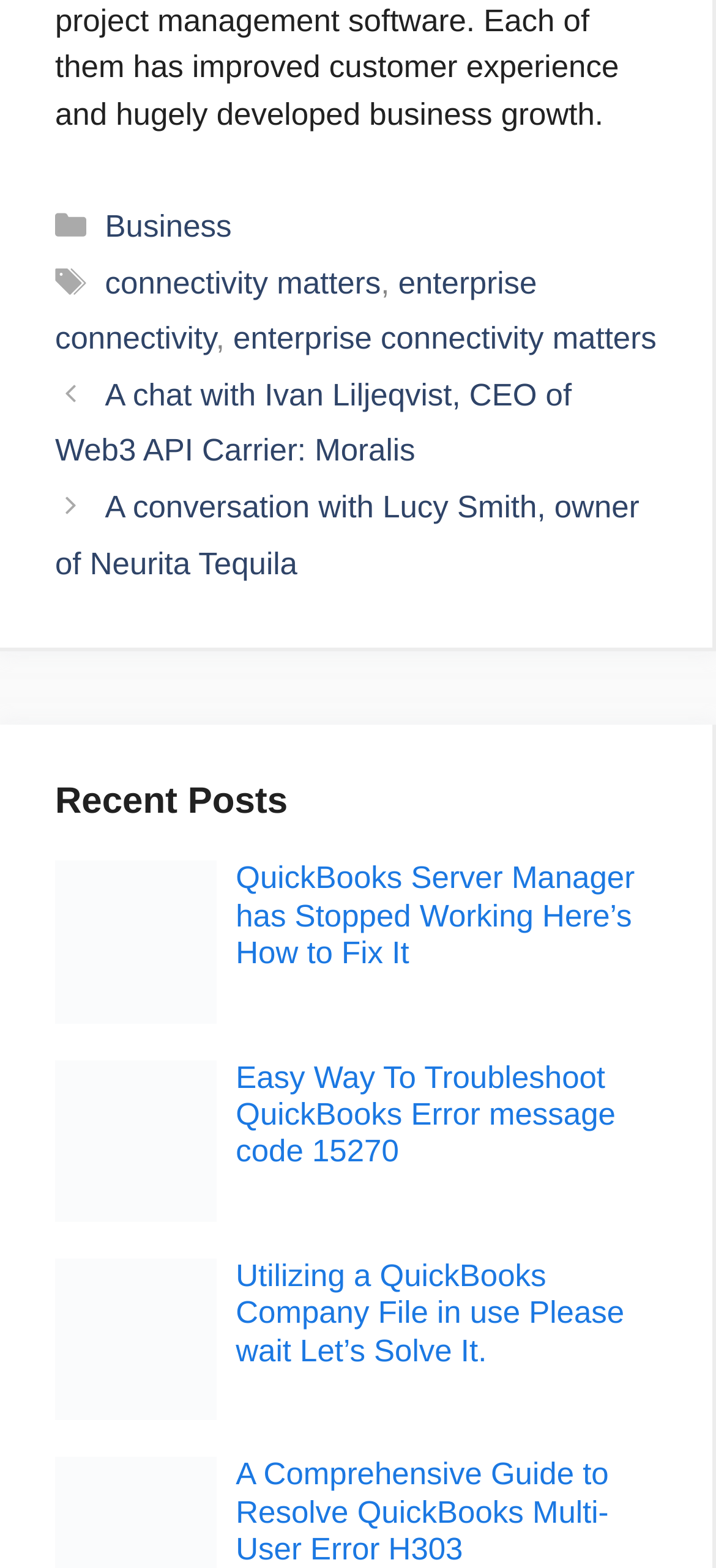What is the purpose of the 'Posts' navigation section?
Give a detailed and exhaustive answer to the question.

The 'Posts' navigation section is used to navigate through the different posts listed on the webpage, allowing users to access and read each post.